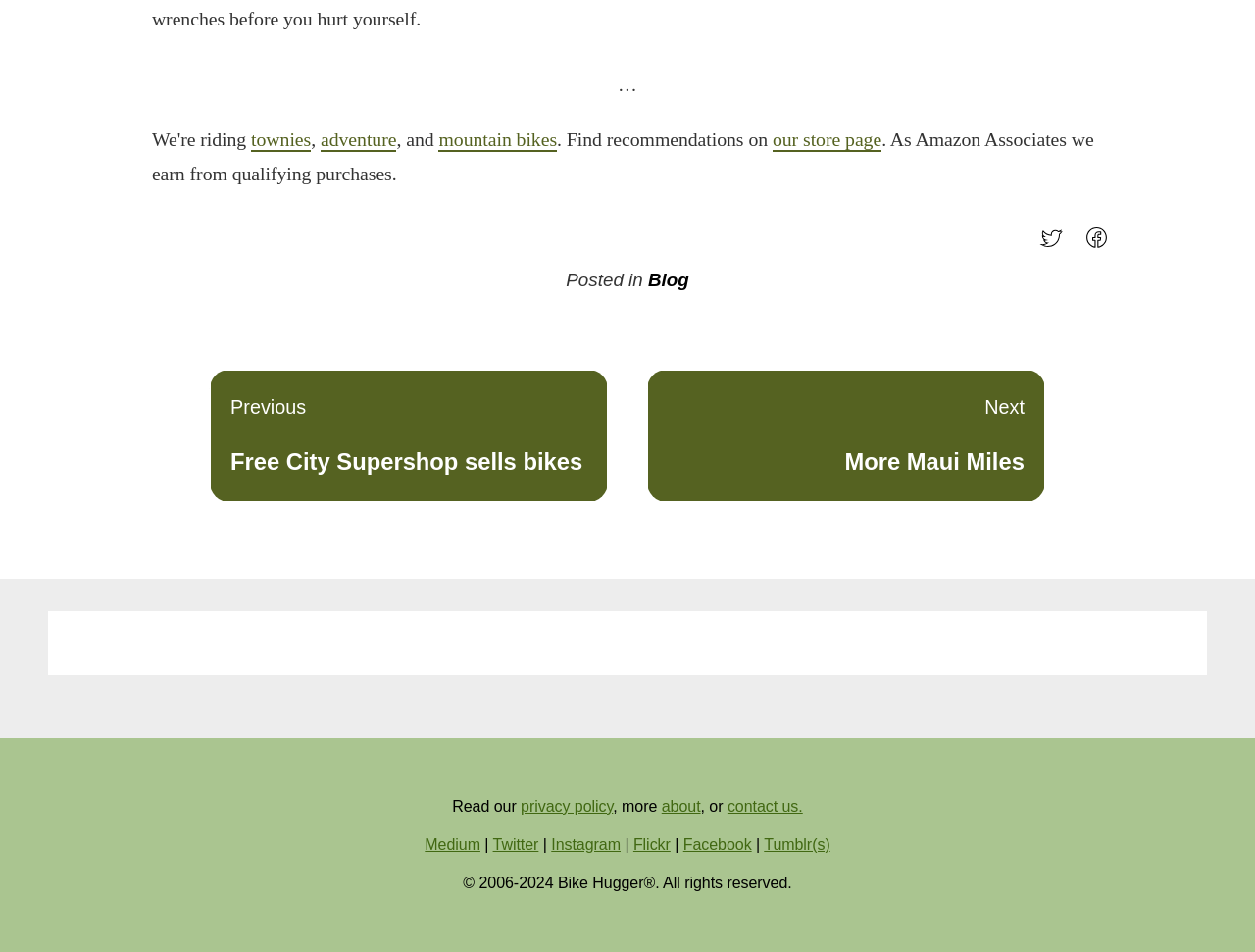What type of bikes are mentioned?
Please use the image to provide an in-depth answer to the question.

The webpage mentions 'mountain bikes' in the text 'Find recommendations on our store page' which suggests that the webpage is related to bikes and specifically mentions mountain bikes.